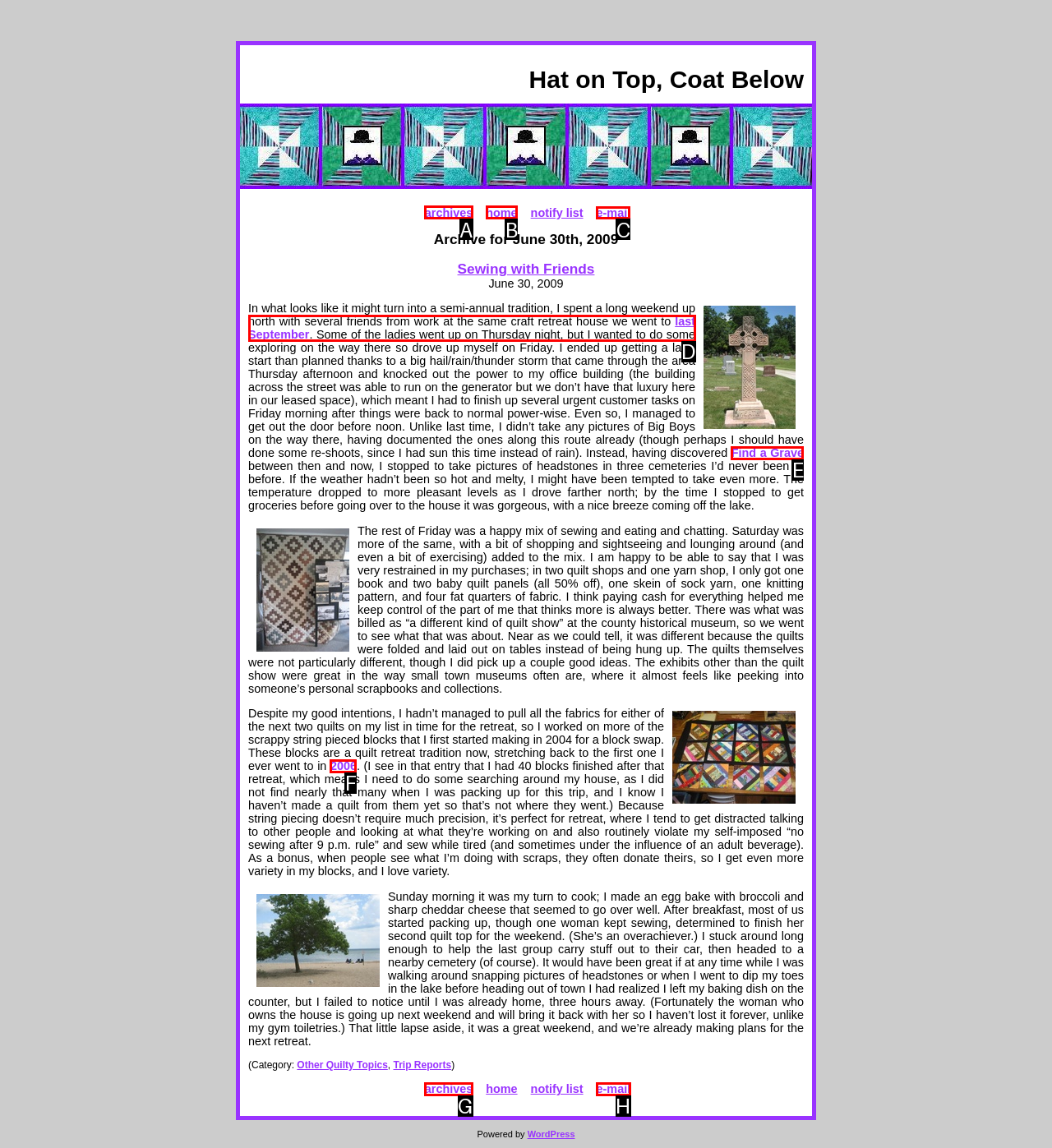Figure out which option to click to perform the following task: Check email
Provide the letter of the correct option in your response.

C